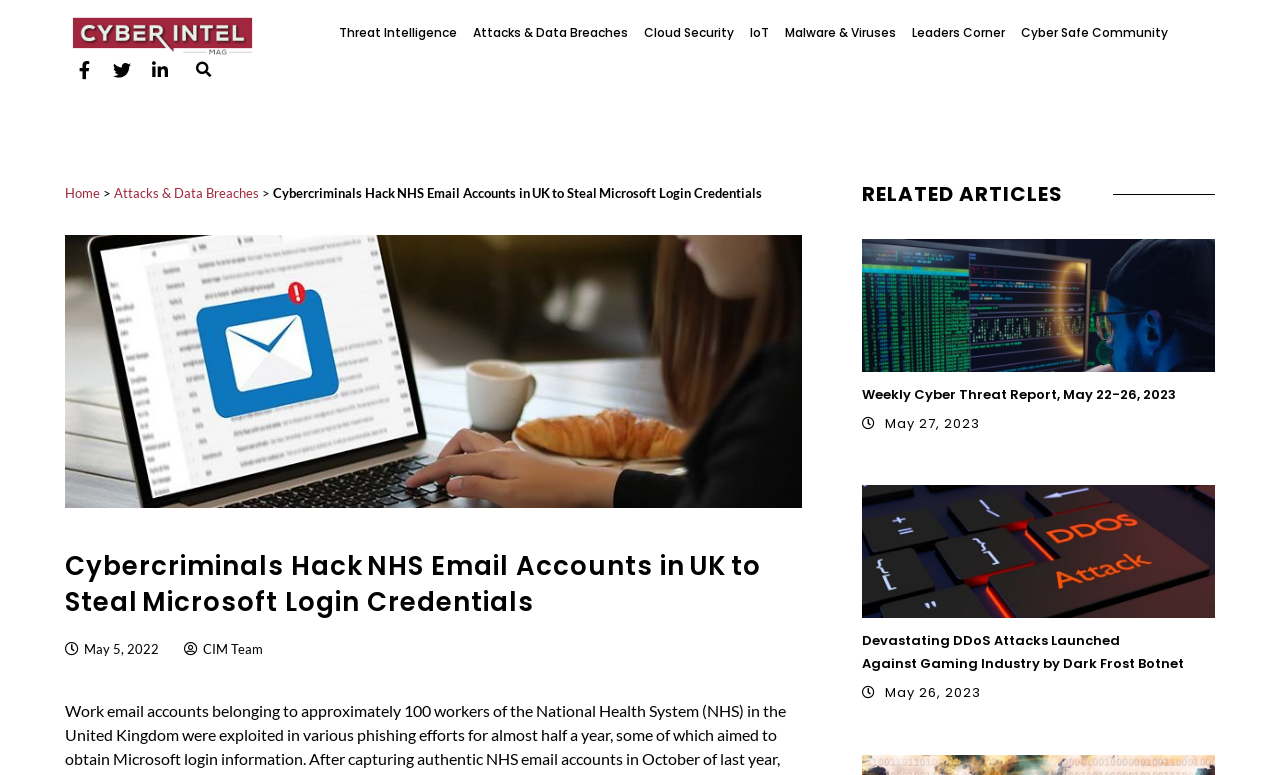Can you find the bounding box coordinates for the UI element given this description: "Cloud Security"? Provide the coordinates as four float numbers between 0 and 1: [left, top, right, bottom].

[0.503, 0.017, 0.573, 0.068]